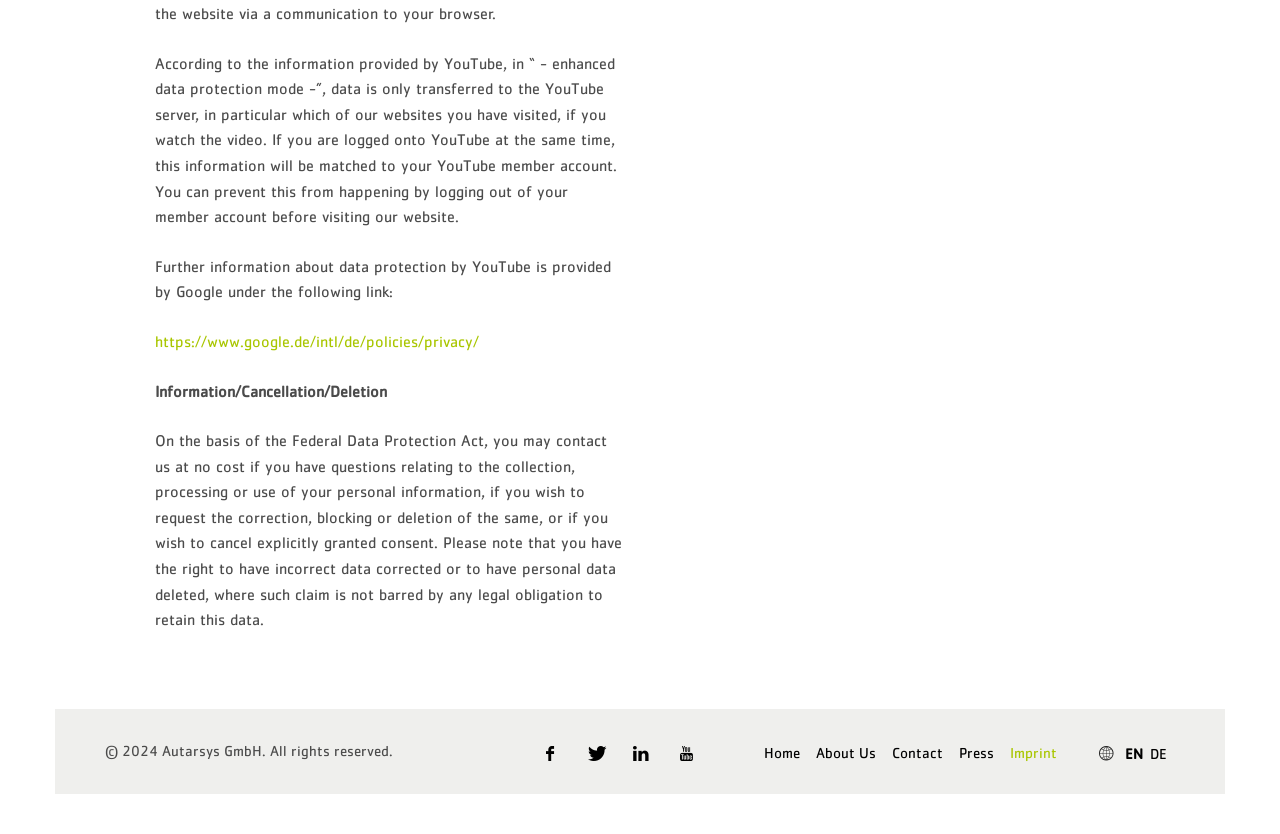Provide a one-word or short-phrase answer to the question:
What are my rights regarding personal data?

Correction, blocking, deletion